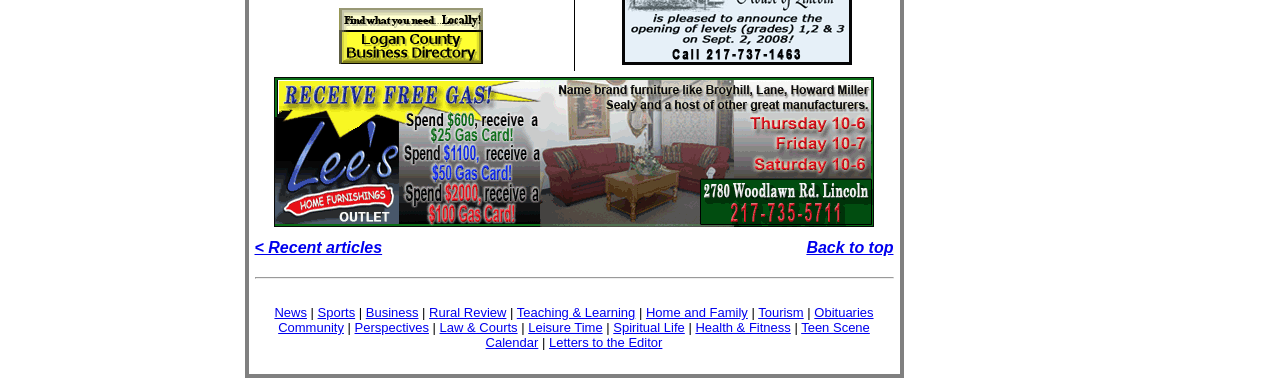How many categories are listed in the third row of the webpage? Analyze the screenshot and reply with just one word or a short phrase.

18